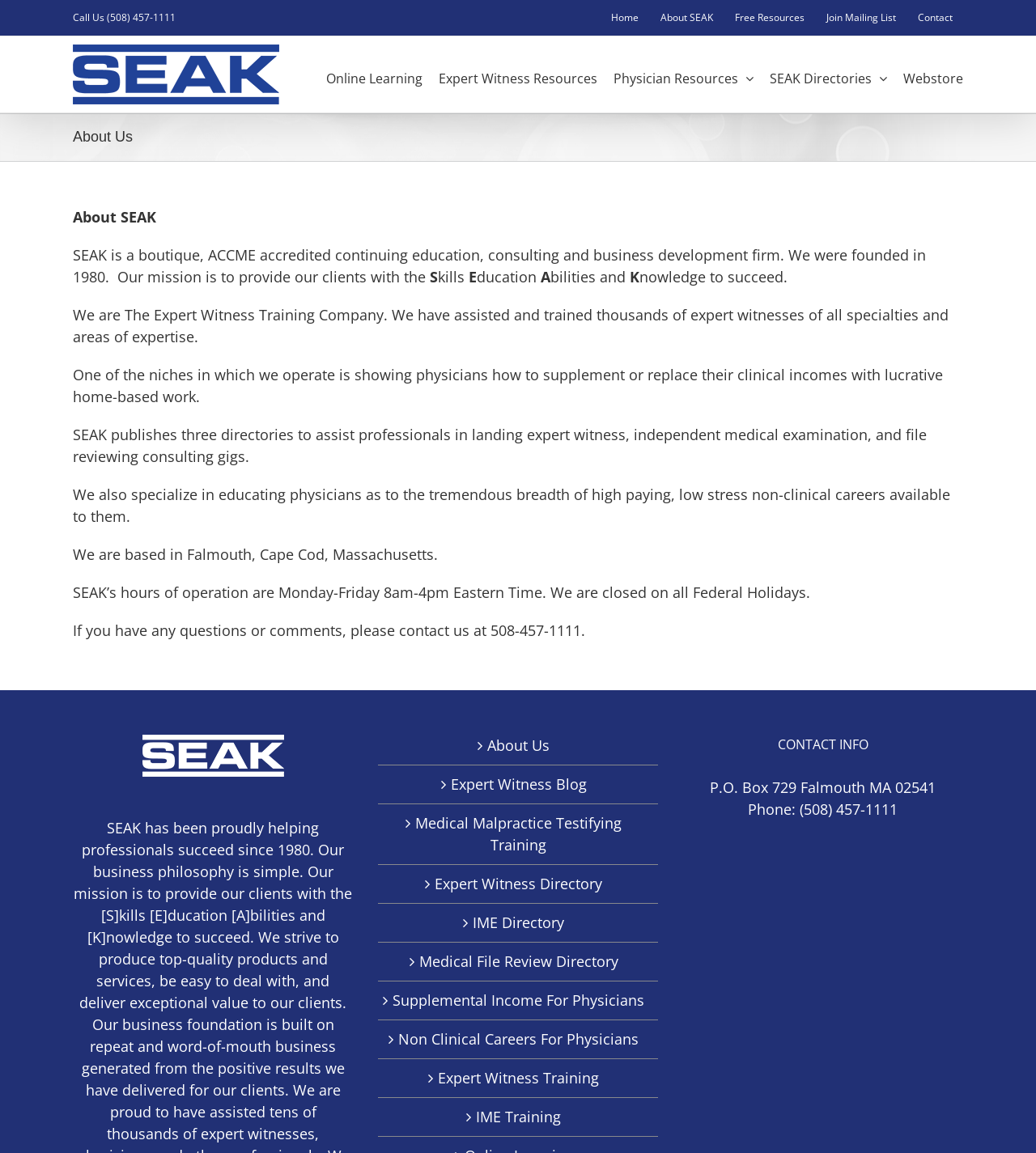Please determine the bounding box coordinates of the clickable area required to carry out the following instruction: "Contact SEAK". The coordinates must be four float numbers between 0 and 1, represented as [left, top, right, bottom].

[0.876, 0.0, 0.93, 0.031]